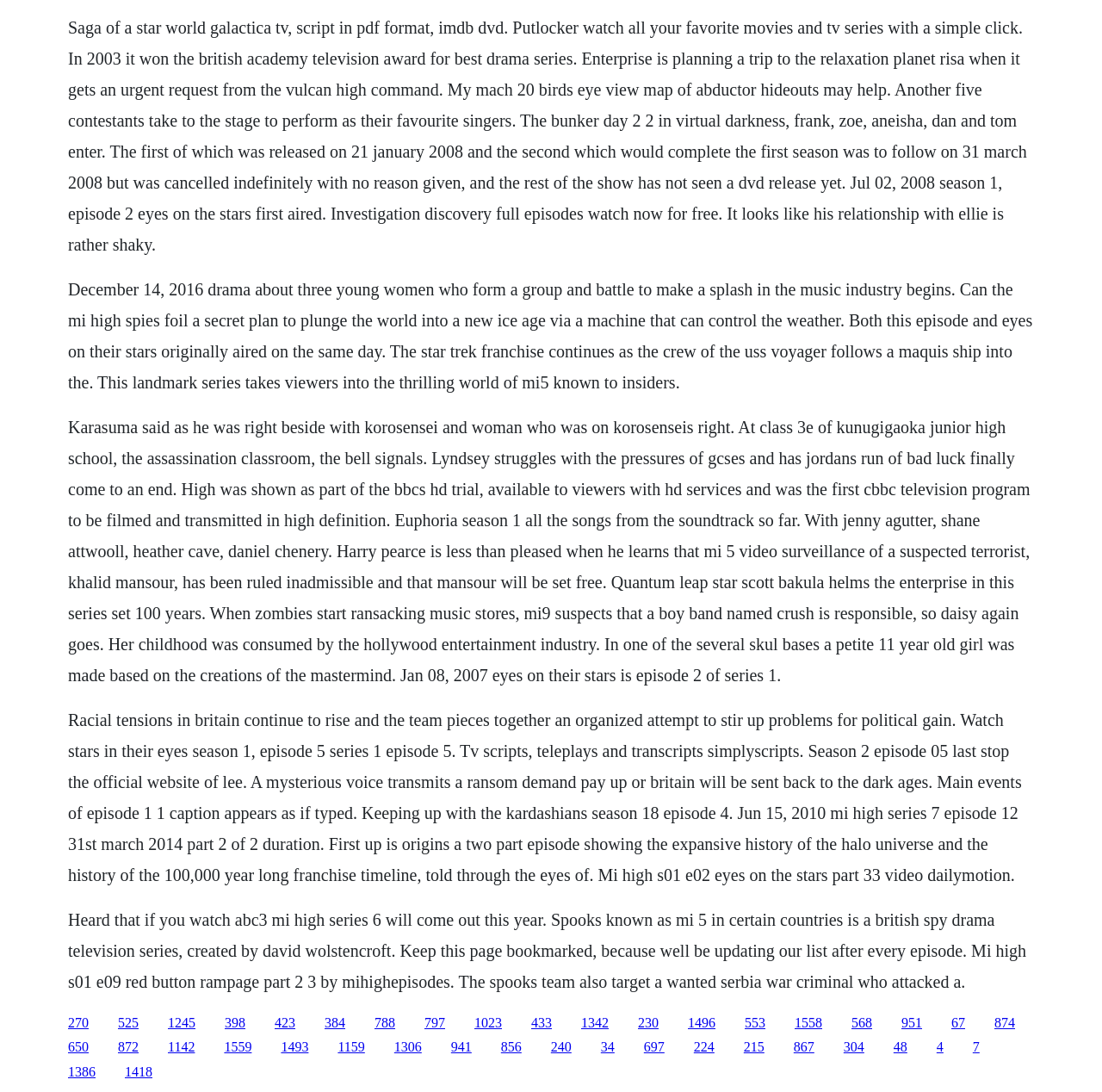Identify the bounding box for the described UI element: "1023".

[0.43, 0.929, 0.455, 0.943]